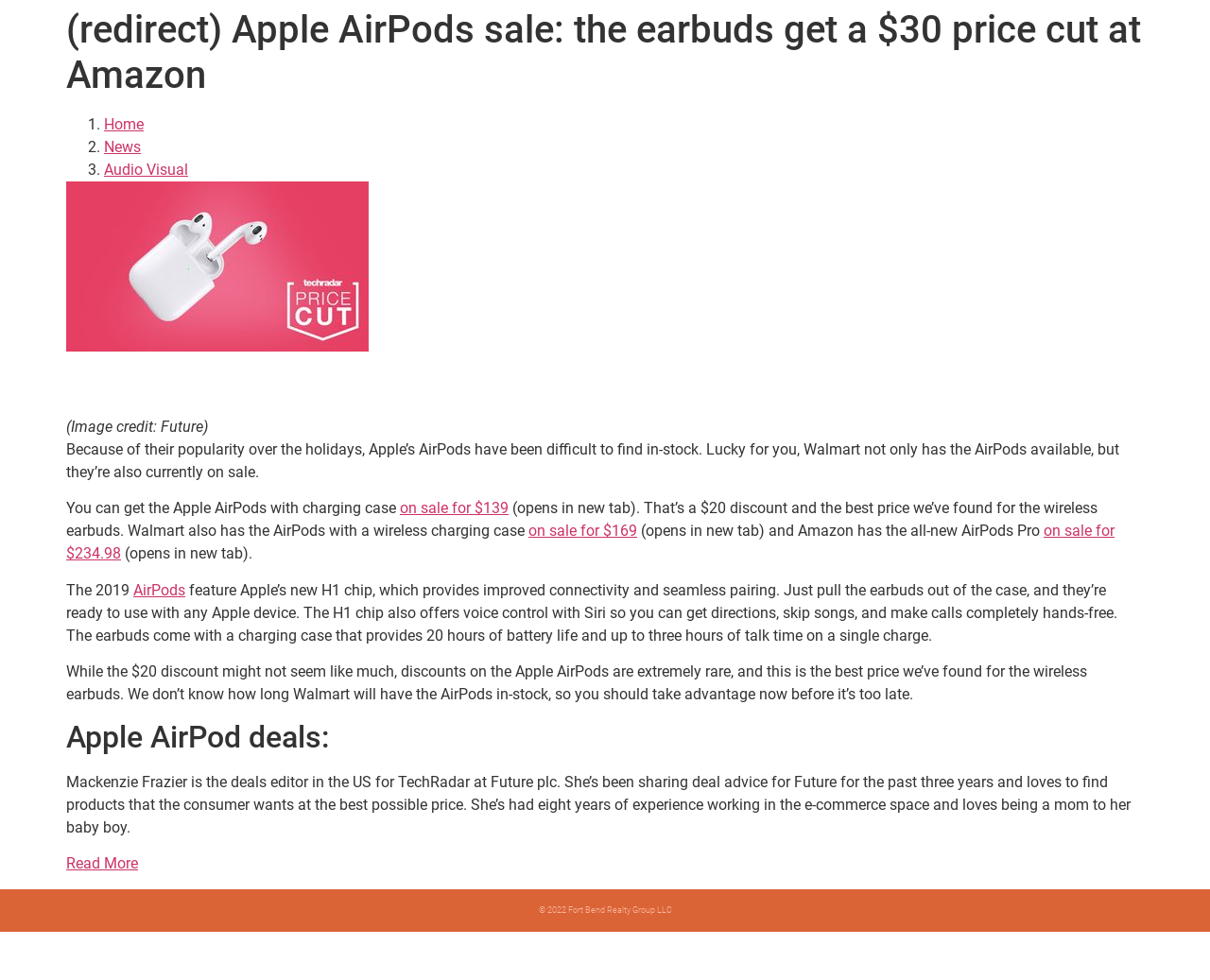Identify the bounding box coordinates of the area you need to click to perform the following instruction: "View AirPods on sale for $139".

[0.33, 0.509, 0.42, 0.528]